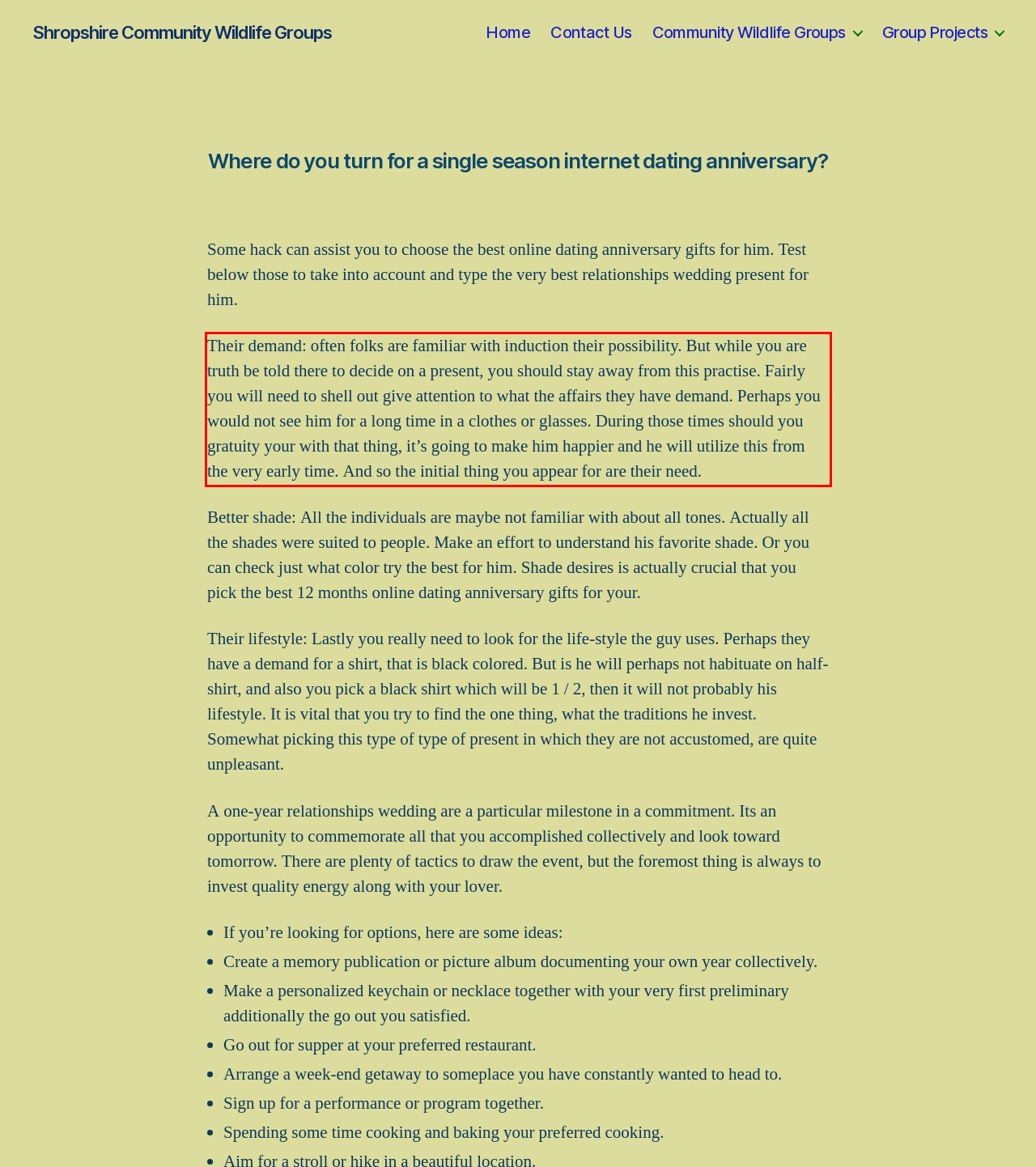Examine the webpage screenshot and use OCR to recognize and output the text within the red bounding box.

Their demand: often folks are familiar with induction their possibility. But while you are truth be told there to decide on a present, you should stay away from this practise. Fairly you will need to shell out give attention to what the affairs they have demand. Perhaps you would not see him for a long time in a clothes or glasses. During those times should you gratuity your with that thing, it’s going to make him happier and he will utilize this from the very early time. And so the initial thing you appear for are their need.